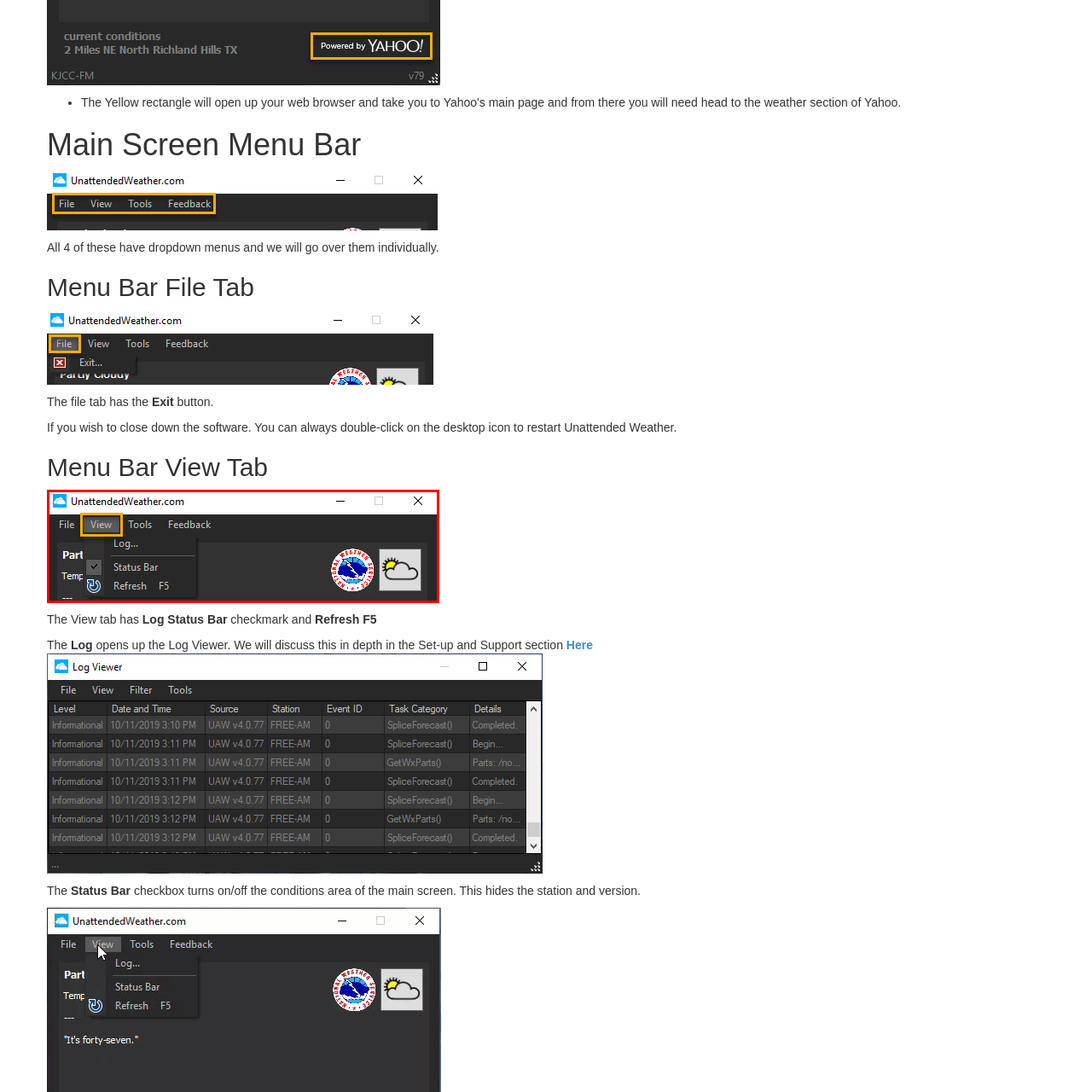What is the function of the checkbox next to 'Status Bar'?
Look at the image enclosed by the red bounding box and give a detailed answer using the visual information available in the image.

The caption indicates that the checkbox next to 'Status Bar' allows the user to toggle this feature on or off, providing flexibility in the interface.